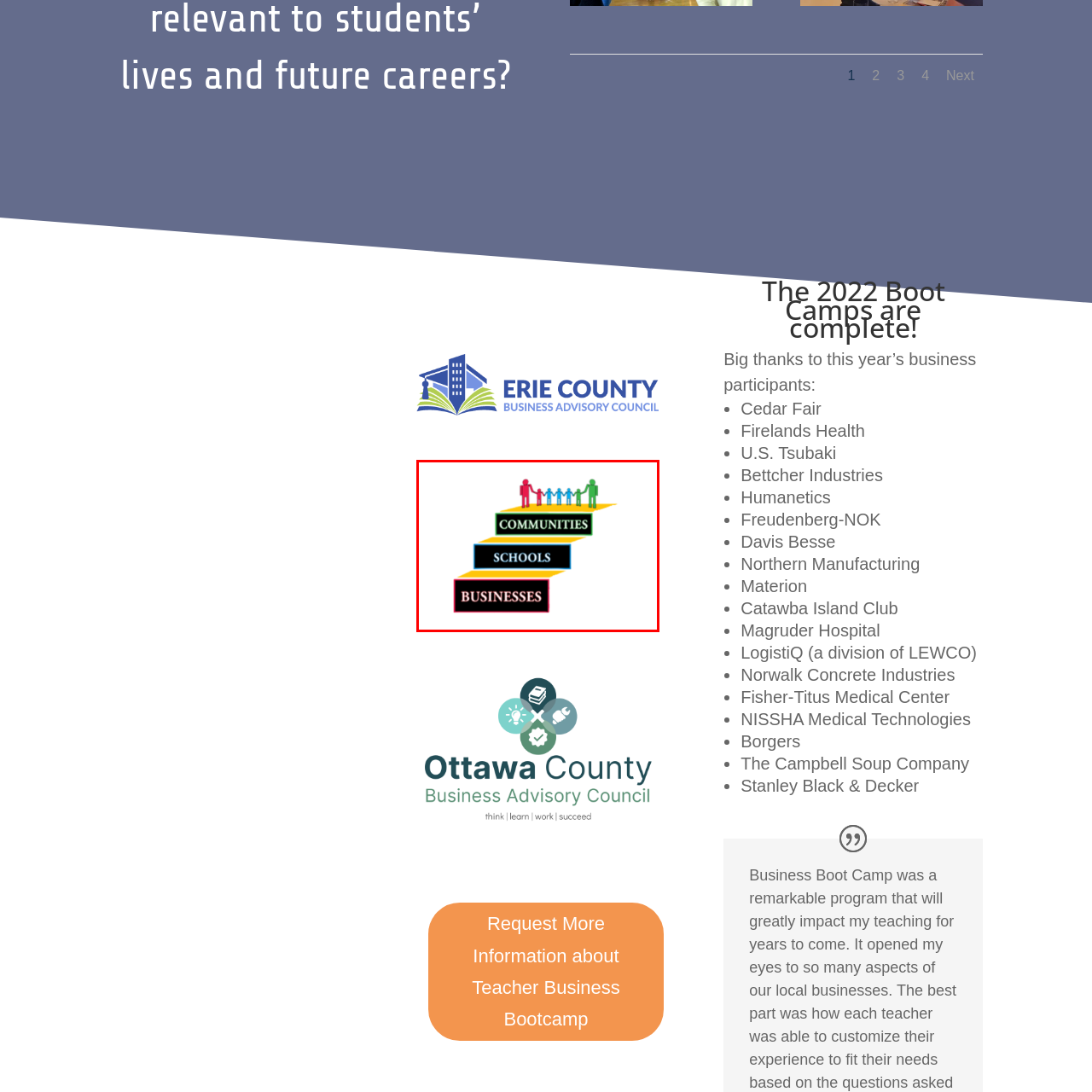Inspect the image outlined by the red box and answer the question using a single word or phrase:
What is the middle step labeled as?

SCHOOLS